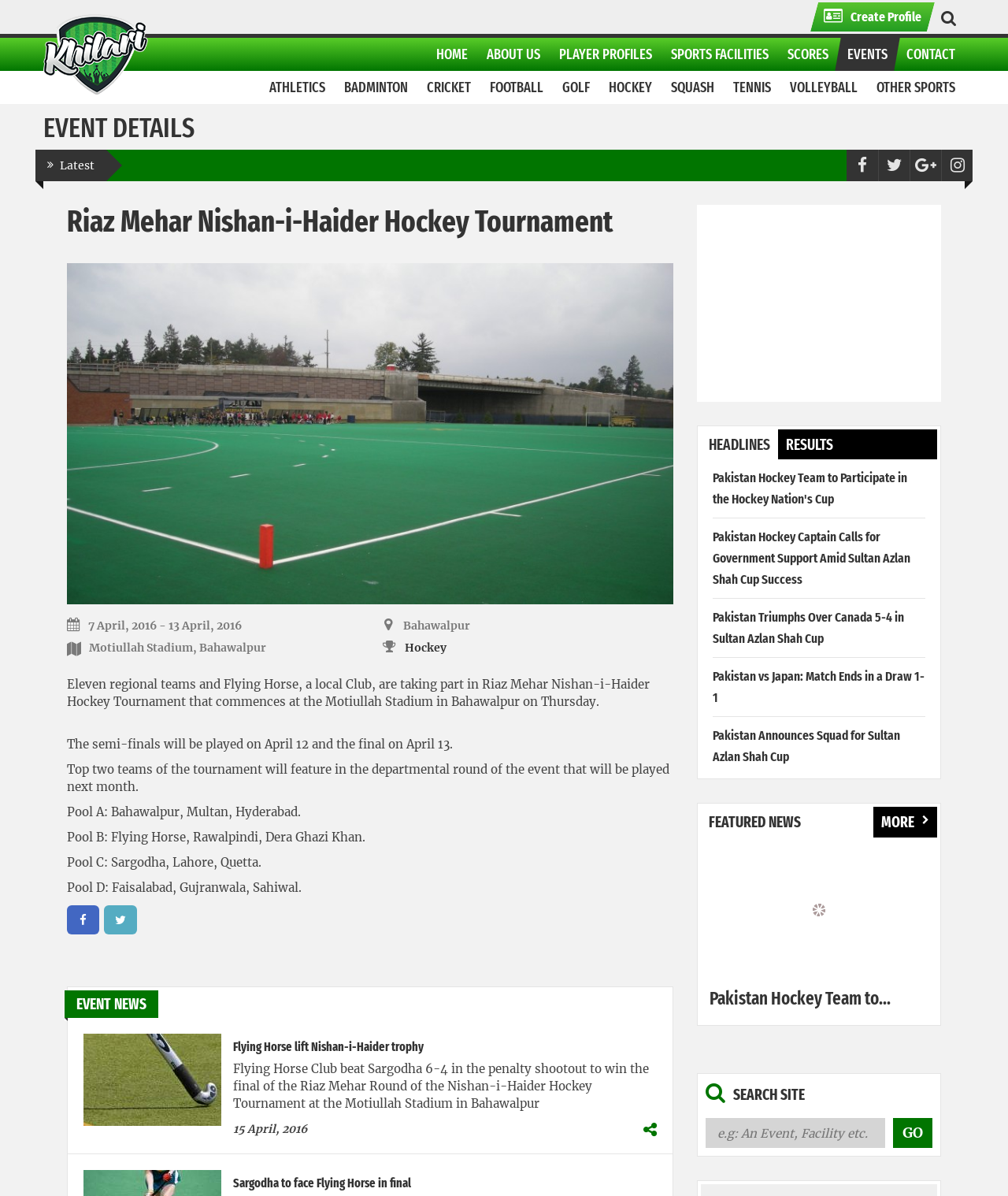What is the date of the semi-finals?
Refer to the image and offer an in-depth and detailed answer to the question.

I found the answer by reading the text 'The semi-finals will be played on April 12...' in the article section of the webpage, which provides the date of the semi-finals.